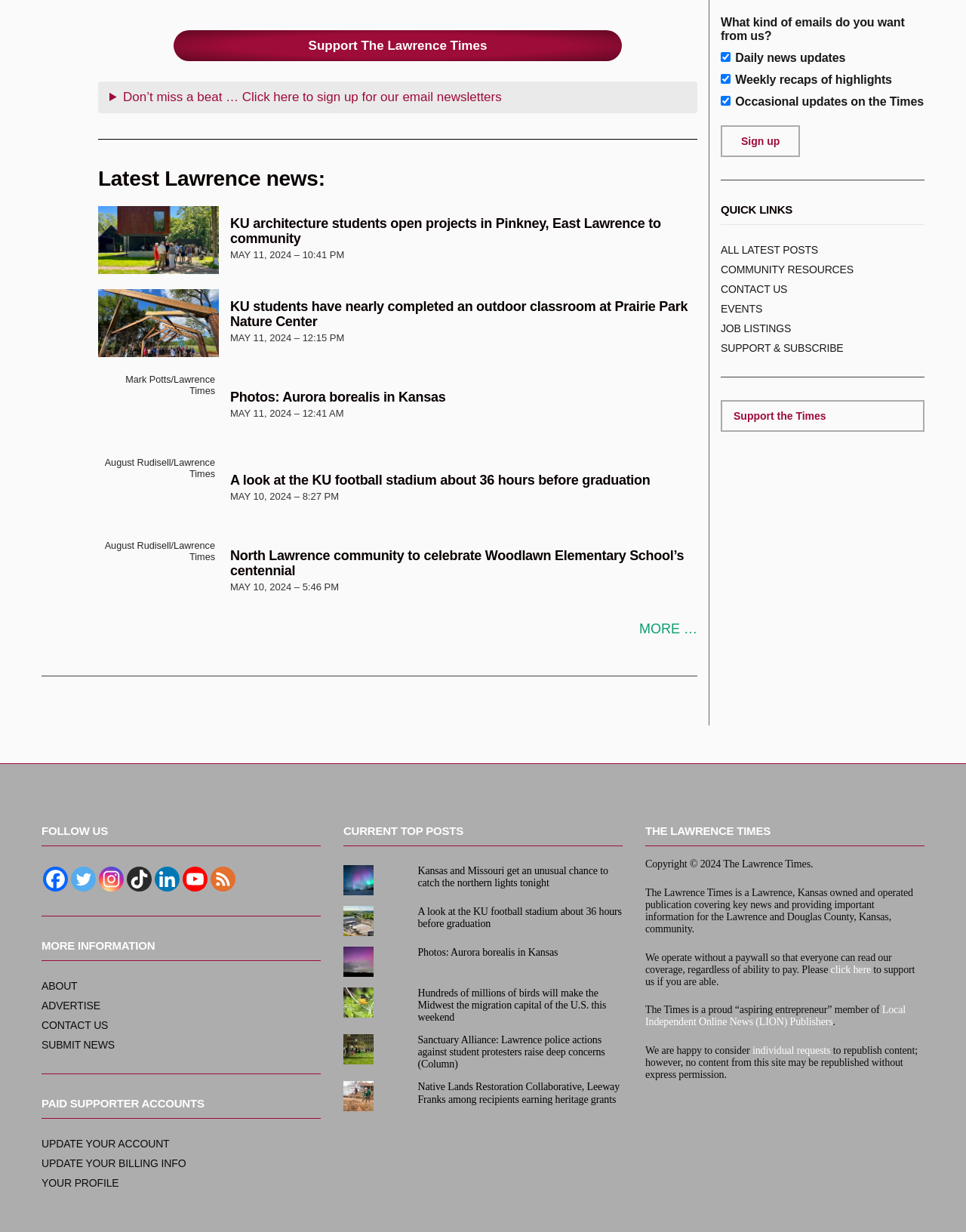Pinpoint the bounding box coordinates of the clickable element needed to complete the instruction: "Support the Times". The coordinates should be provided as four float numbers between 0 and 1: [left, top, right, bottom].

[0.18, 0.025, 0.644, 0.05]